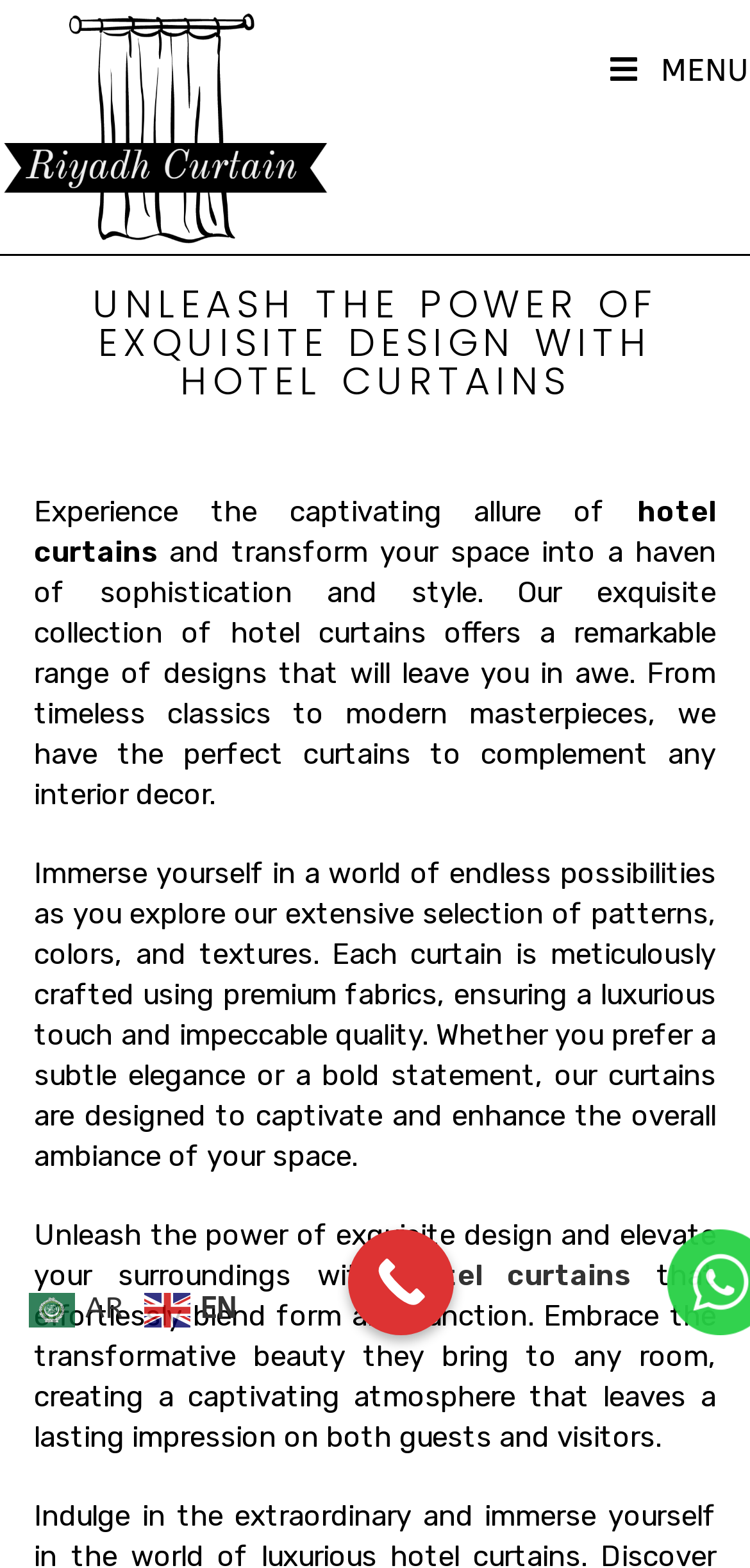What is the main theme of this website?
Provide an in-depth answer to the question, covering all aspects.

Based on the content of the webpage, it appears that the main theme is hotel curtains, as the heading and text describe the benefits and features of hotel curtains, and there are no other prominent themes present.